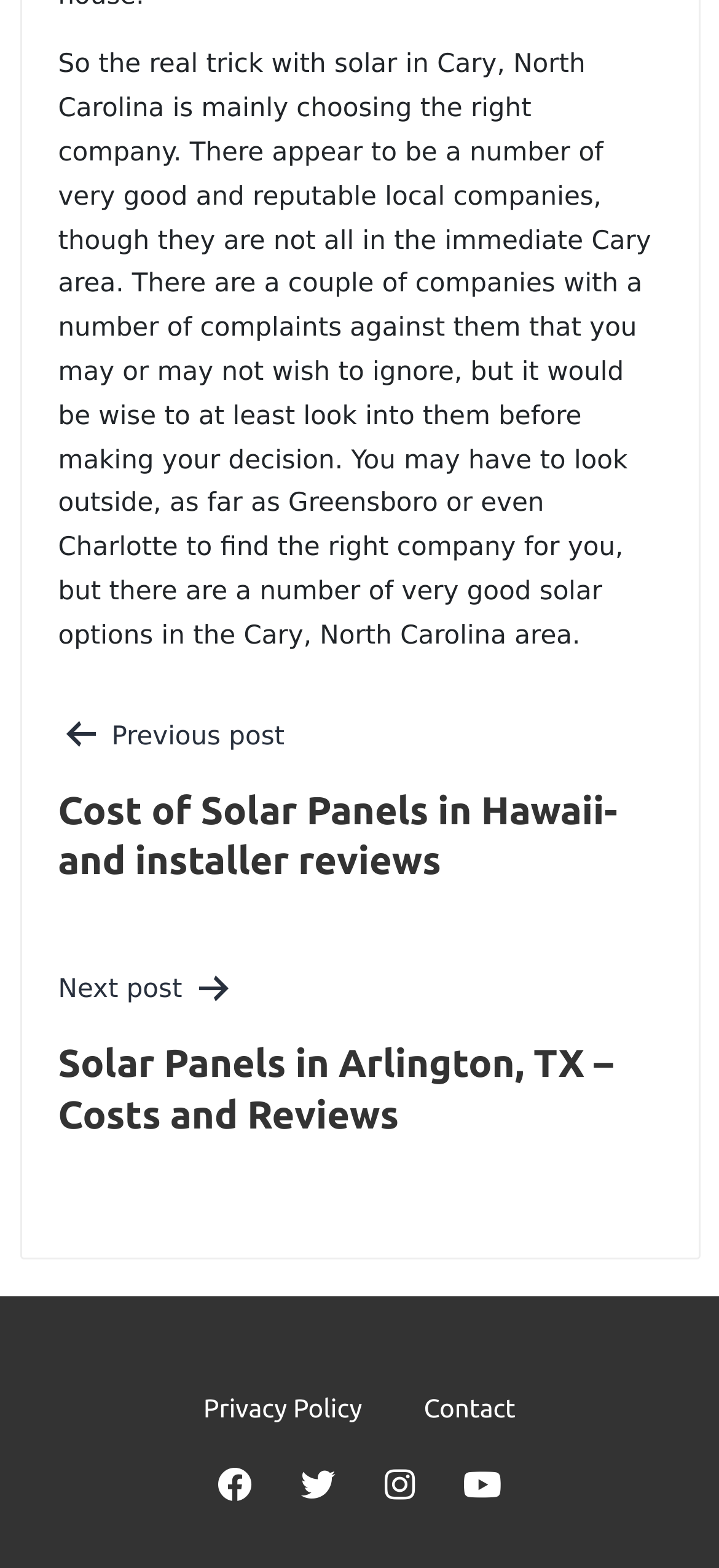Refer to the image and offer a detailed explanation in response to the question: What is the location mentioned in the previous post link?

The previous post link, located in the 'Posts' navigation, mentions 'Cost of Solar Panels in Hawaii- and installer reviews', indicating that the previous post is about solar panels in Hawaii.